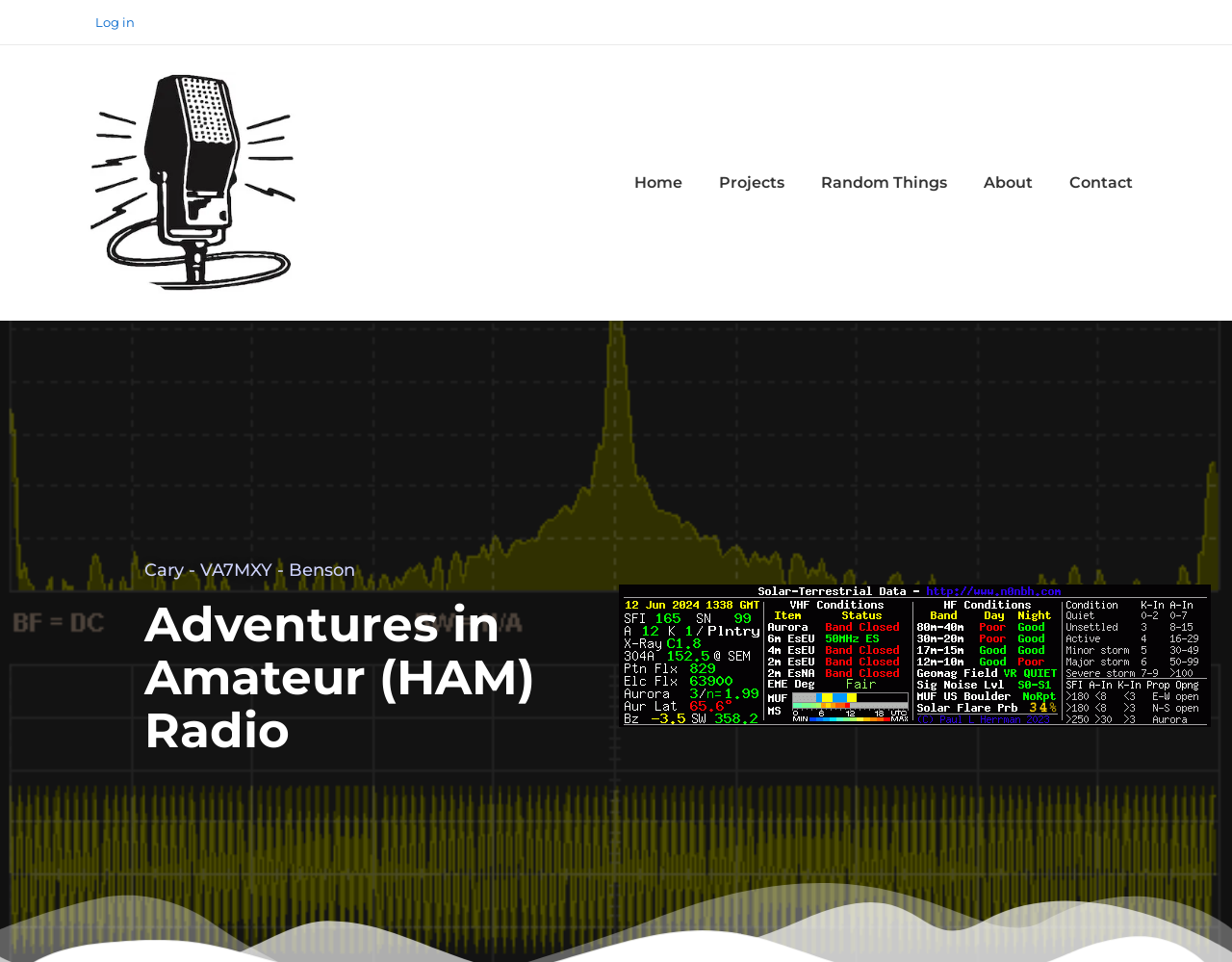Highlight the bounding box coordinates of the region I should click on to meet the following instruction: "Select Microphone".

[0.066, 0.075, 0.246, 0.305]